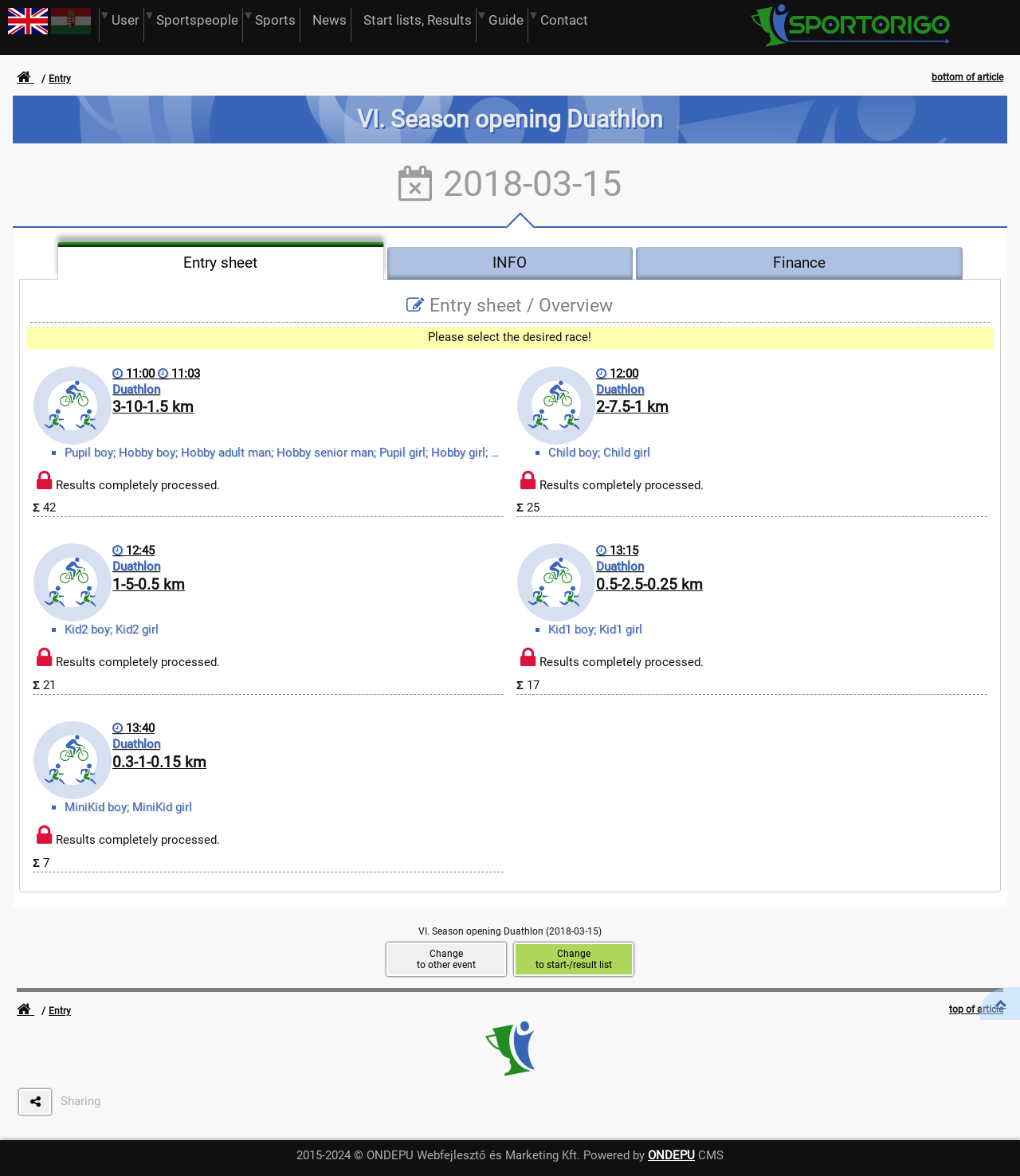Provide a brief response to the question using a single word or phrase: 
How many races are available?

5